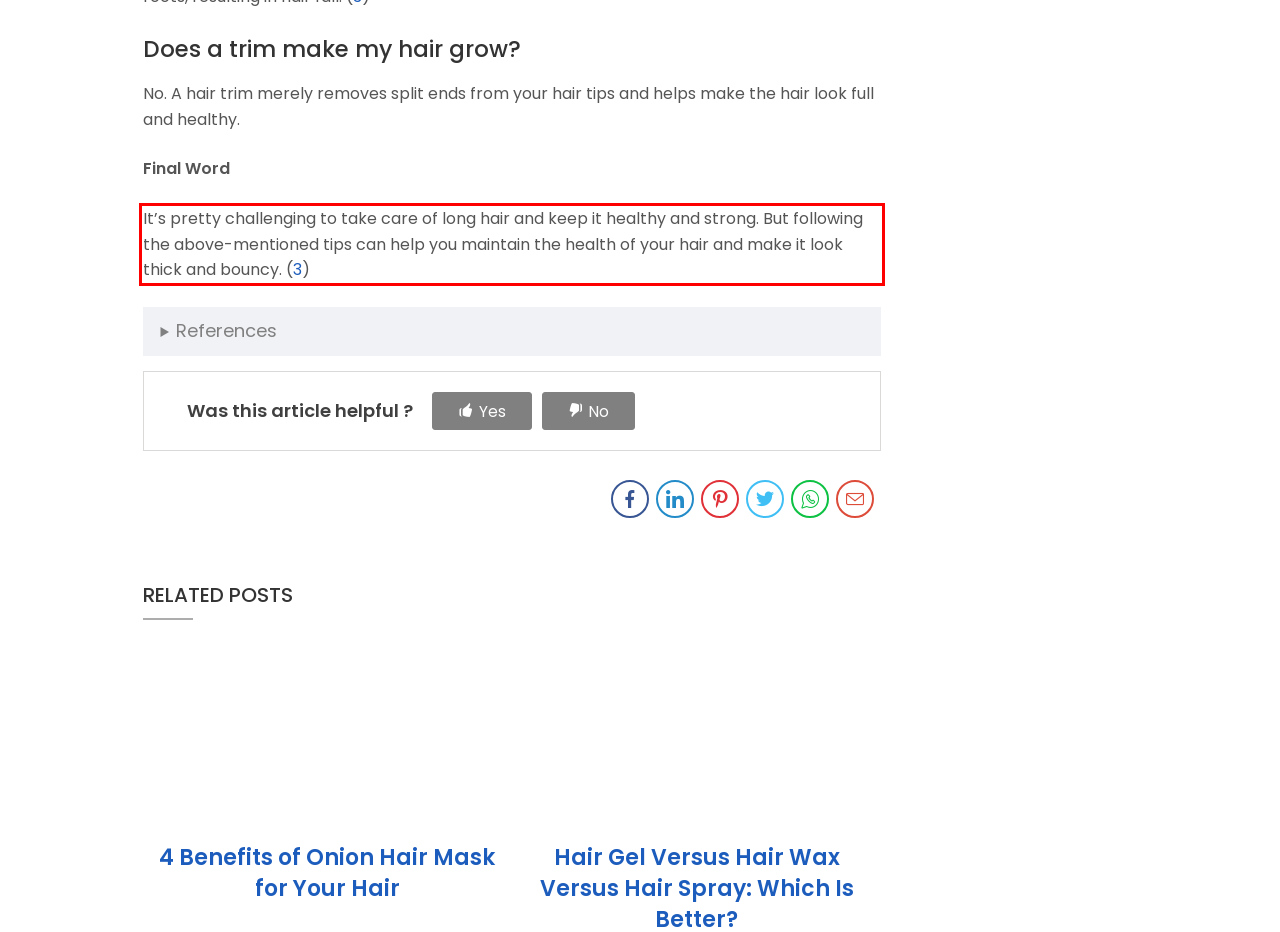Please examine the webpage screenshot and extract the text within the red bounding box using OCR.

It’s pretty challenging to take care of long hair and keep it healthy and strong. But following the above-mentioned tips can help you maintain the health of your hair and make it look thick and bouncy. (3)